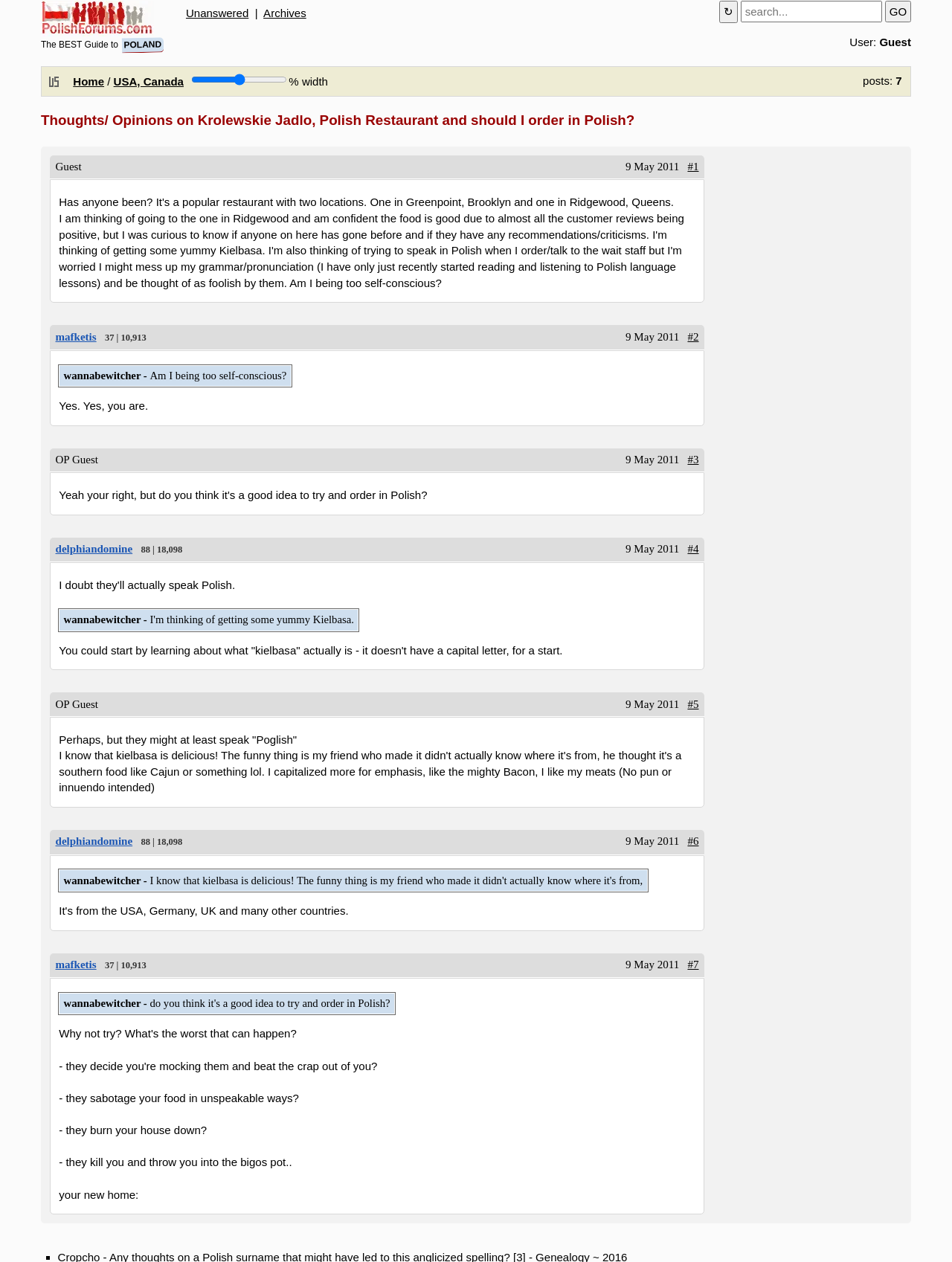Please provide a brief answer to the following inquiry using a single word or phrase:
What is the date of the last post?

9 May 2011